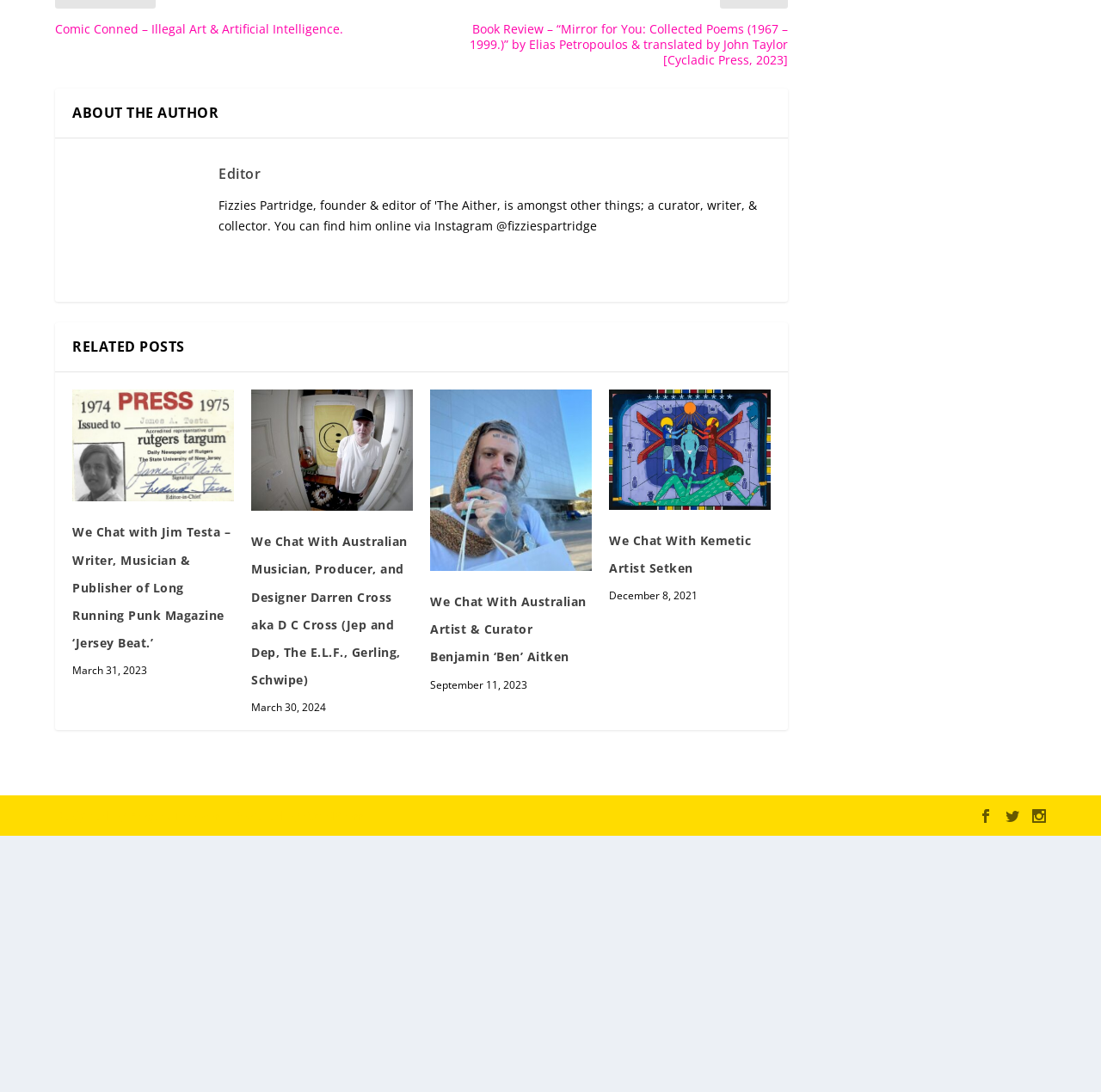How many related posts are there?
Carefully examine the image and provide a detailed answer to the question.

I counted the number of links under the heading 'RELATED POSTS', and there are four links with different texts.